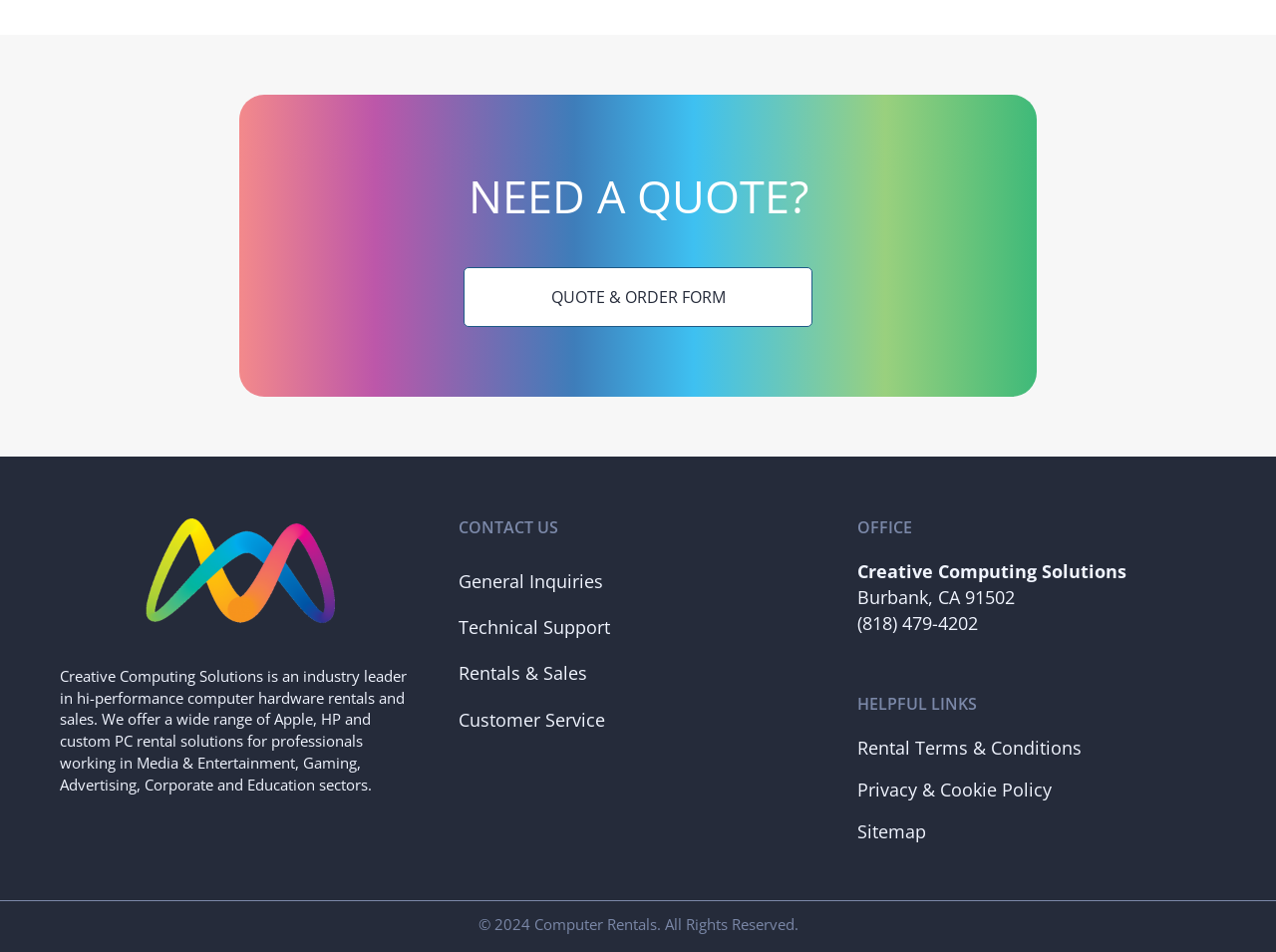Find the bounding box coordinates for the area you need to click to carry out the instruction: "Contact us for general inquiries". The coordinates should be four float numbers between 0 and 1, indicated as [left, top, right, bottom].

[0.359, 0.597, 0.473, 0.624]